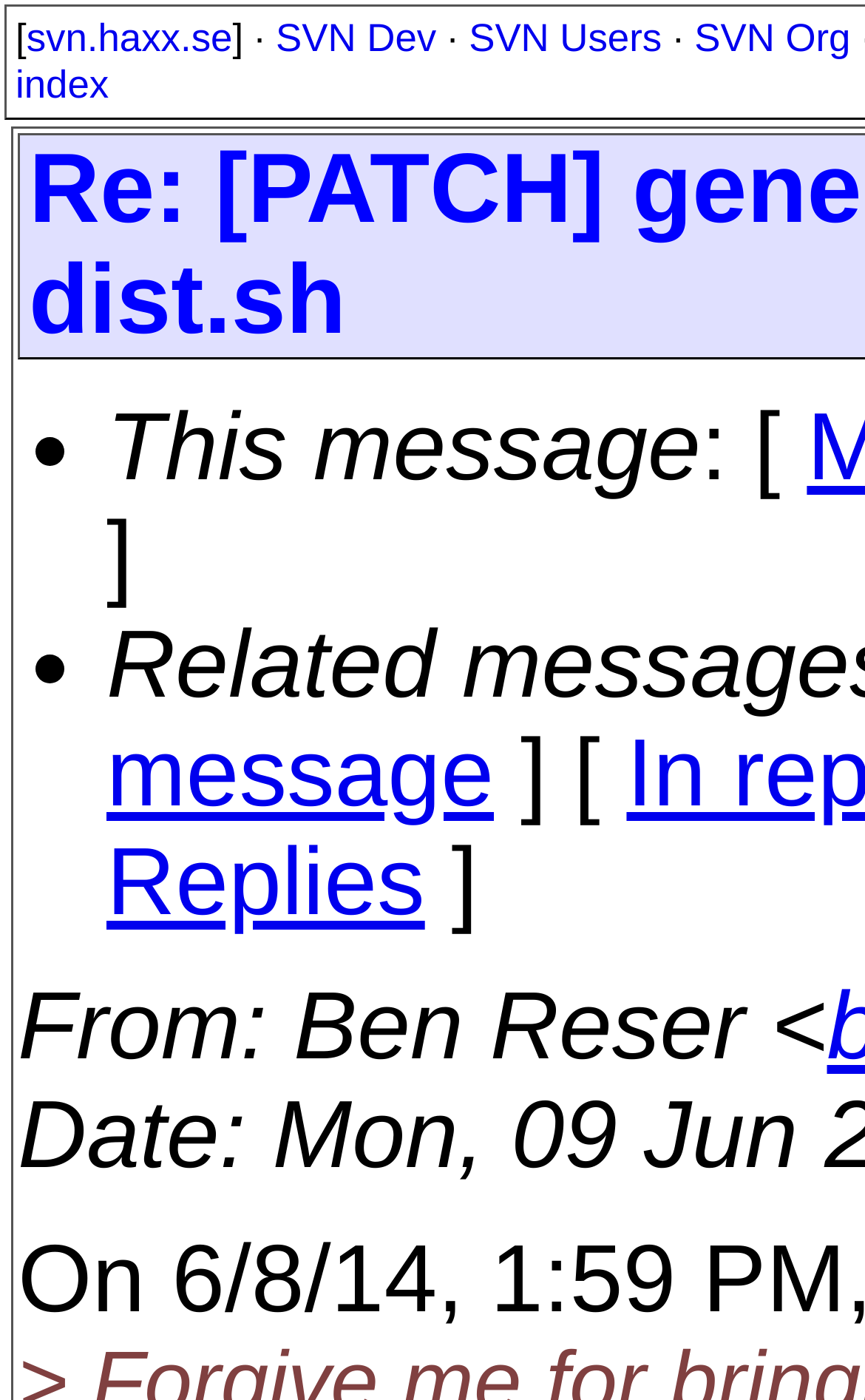Determine the bounding box for the UI element as described: "sanitär bern notfall". The coordinates should be represented as four float numbers between 0 and 1, formatted as [left, top, right, bottom].

None